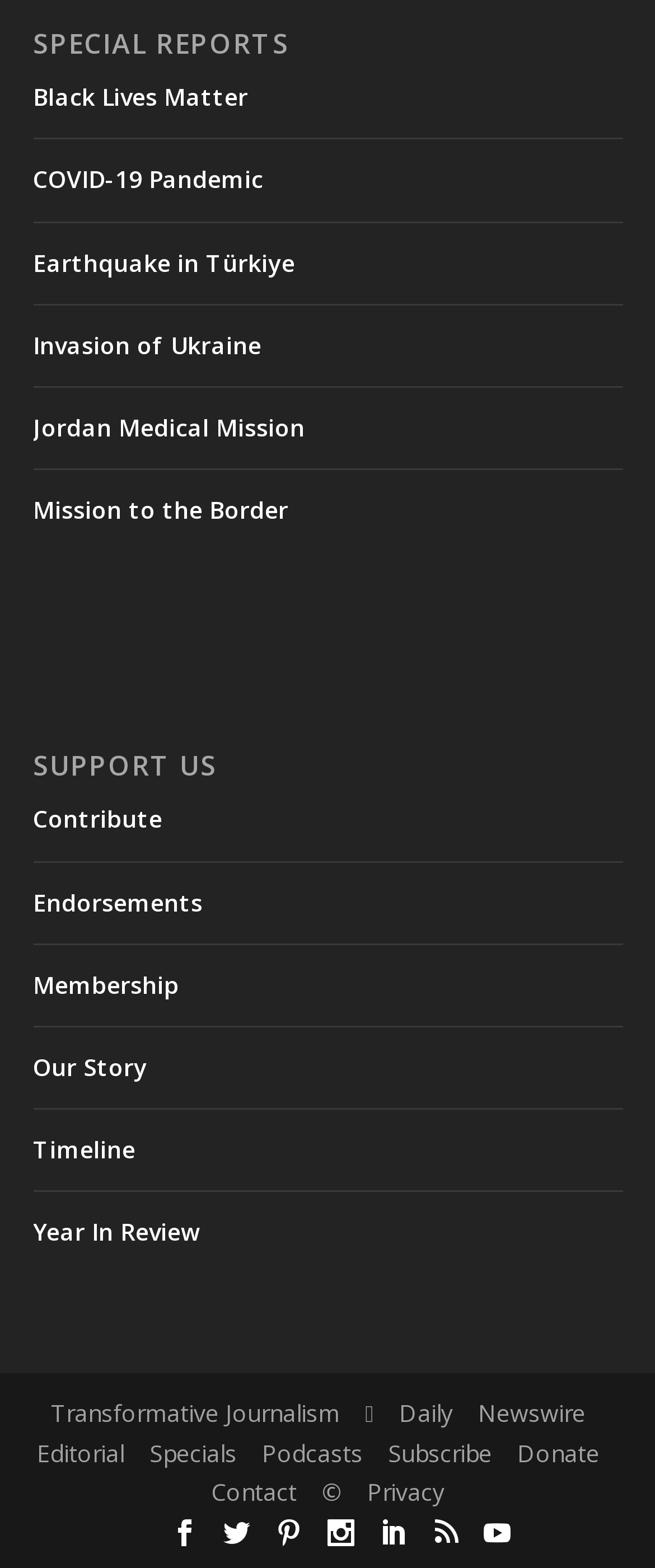Identify the bounding box coordinates of the element to click to follow this instruction: 'Learn about the organization's story'. Ensure the coordinates are four float values between 0 and 1, provided as [left, top, right, bottom].

[0.05, 0.67, 0.224, 0.69]